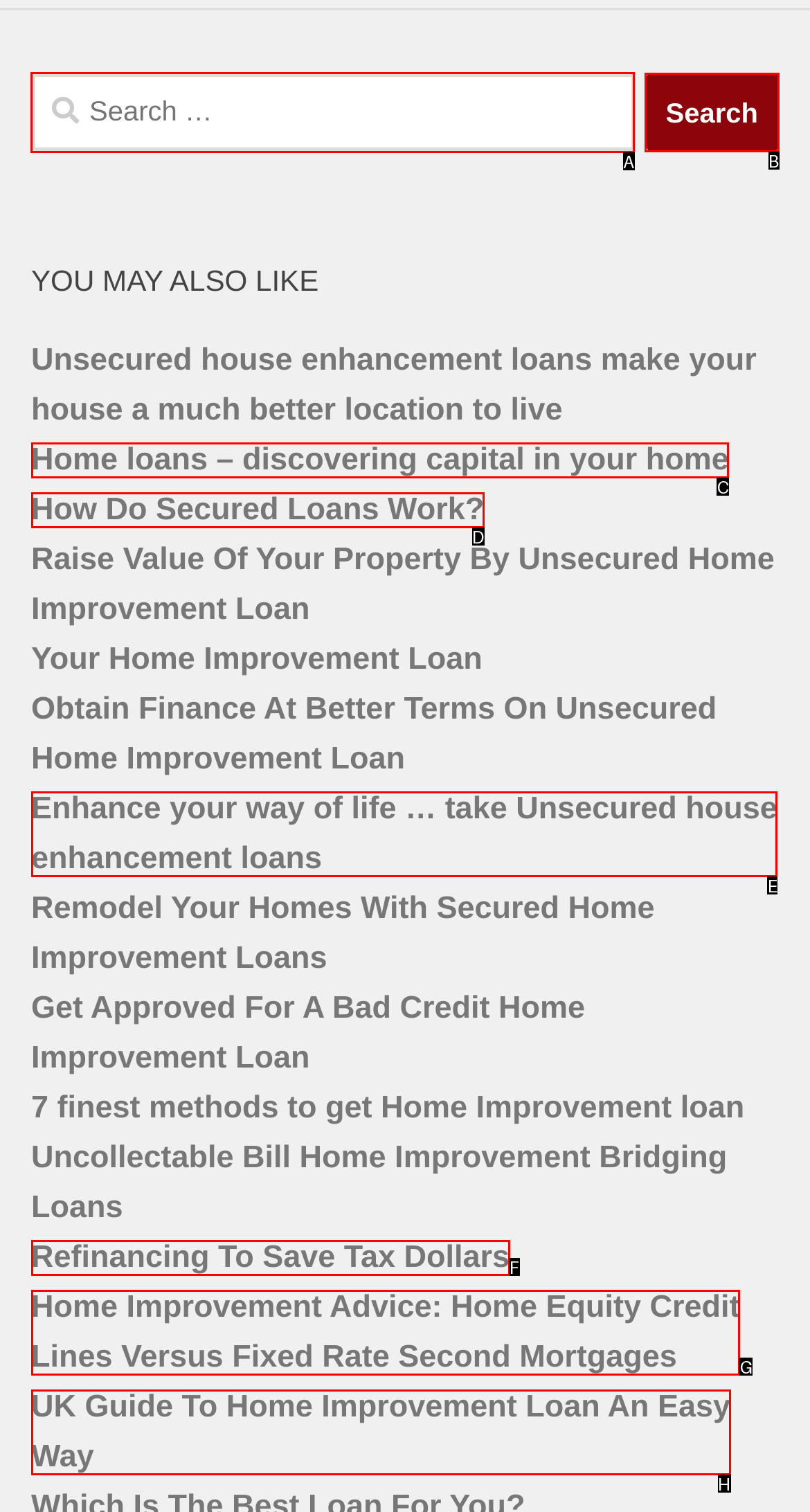For the task: Search for something, specify the letter of the option that should be clicked. Answer with the letter only.

A